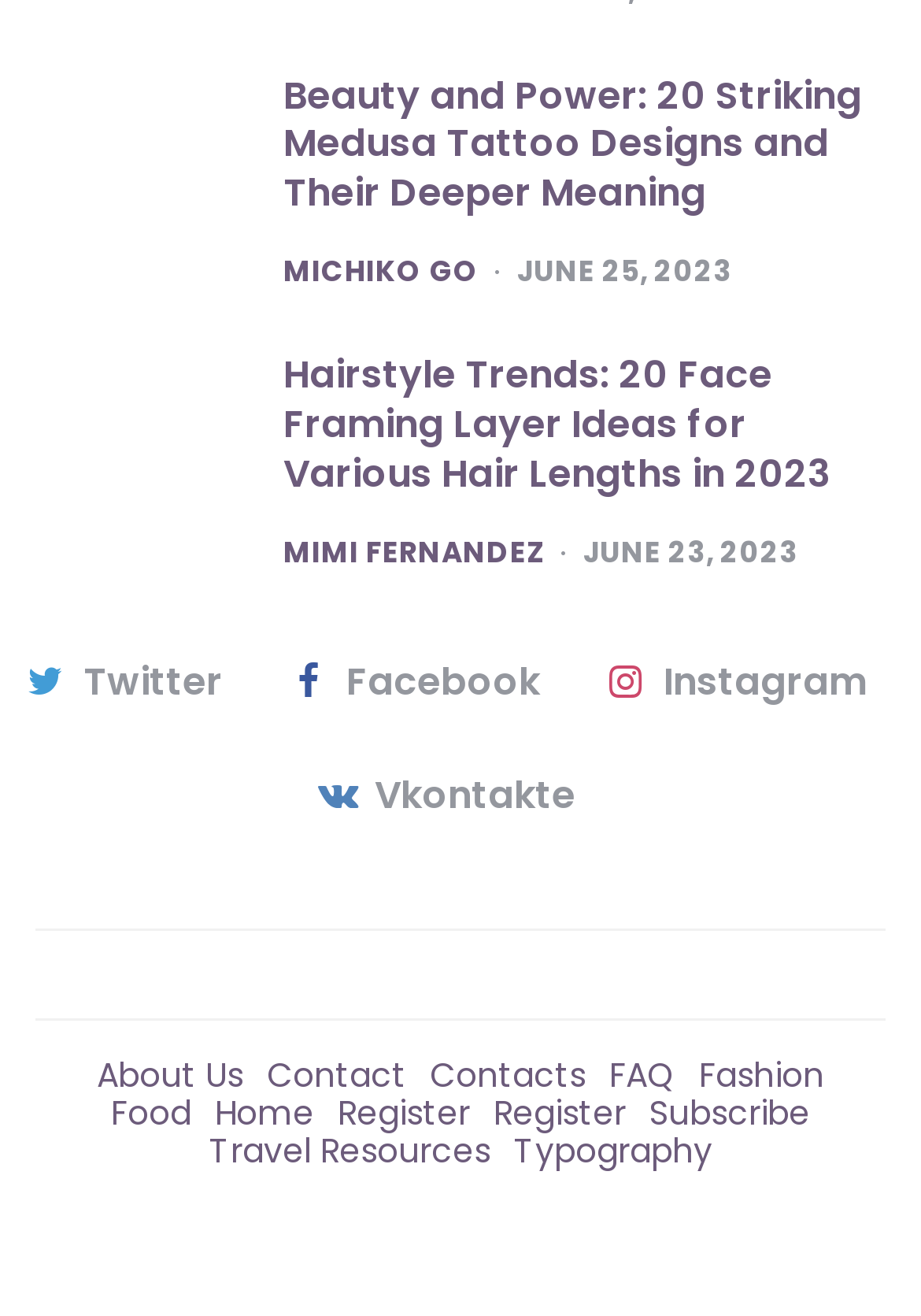Please provide a one-word or short phrase answer to the question:
What is the date of the latest article?

JUNE 25, 2023